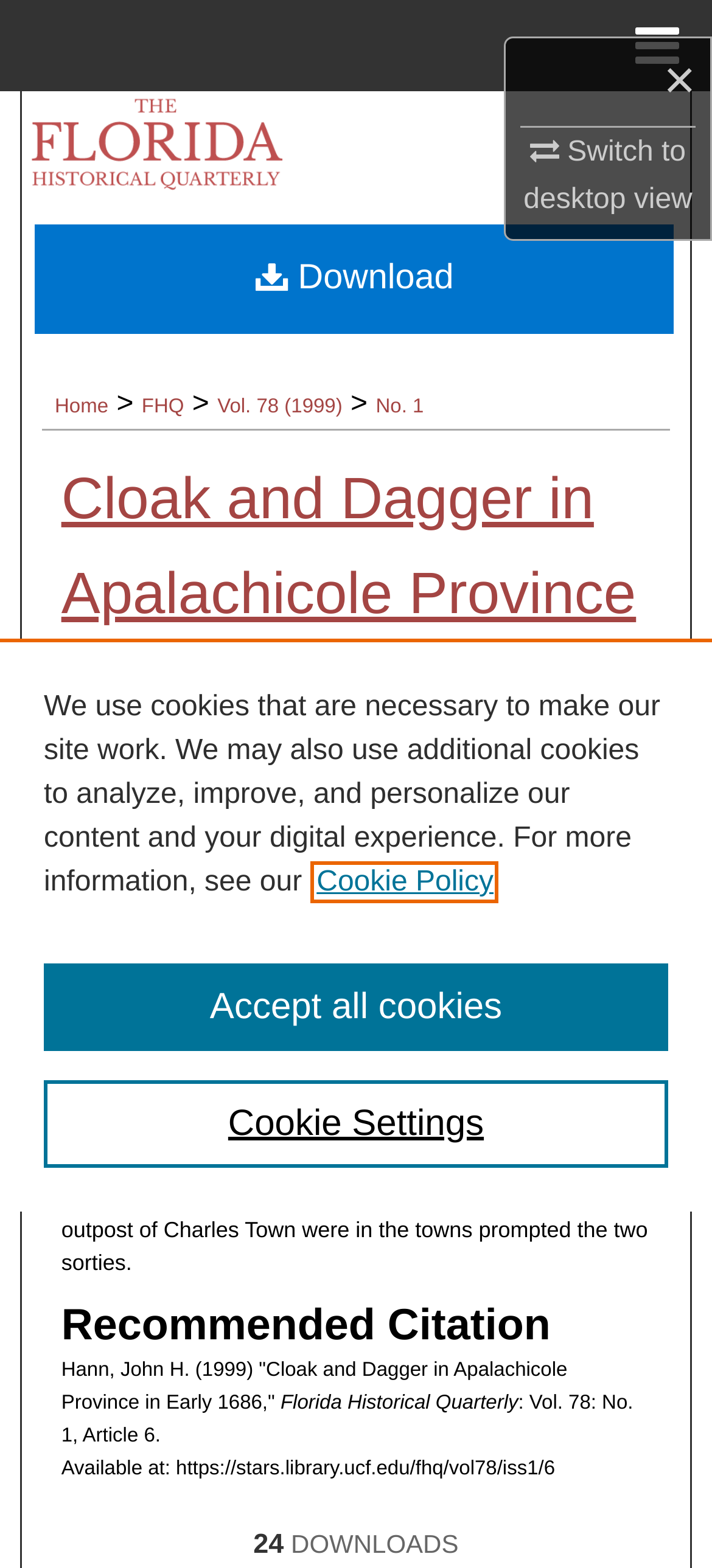Determine the bounding box coordinates of the clickable area required to perform the following instruction: "Browse collections". The coordinates should be represented as four float numbers between 0 and 1: [left, top, right, bottom].

[0.0, 0.116, 1.0, 0.175]